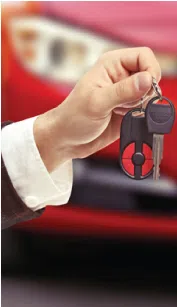Give an in-depth description of what is happening in the image.

The image features a person's hand holding a set of car keys, prominently displaying a modern key fob alongside a traditional key. The background hints at a red vehicle, suggesting the context of automotive locksmith services. Emphasizing the importance of secure and functional vehicle access, this visual aligns perfectly with locksmith services related to car key制作, programming, and ignition repair. Such services are crucial for vehicle owners experiencing key-related issues, such as losing or damaging their keys, thus underlining the necessity for reliable automotive locksmith solutions.